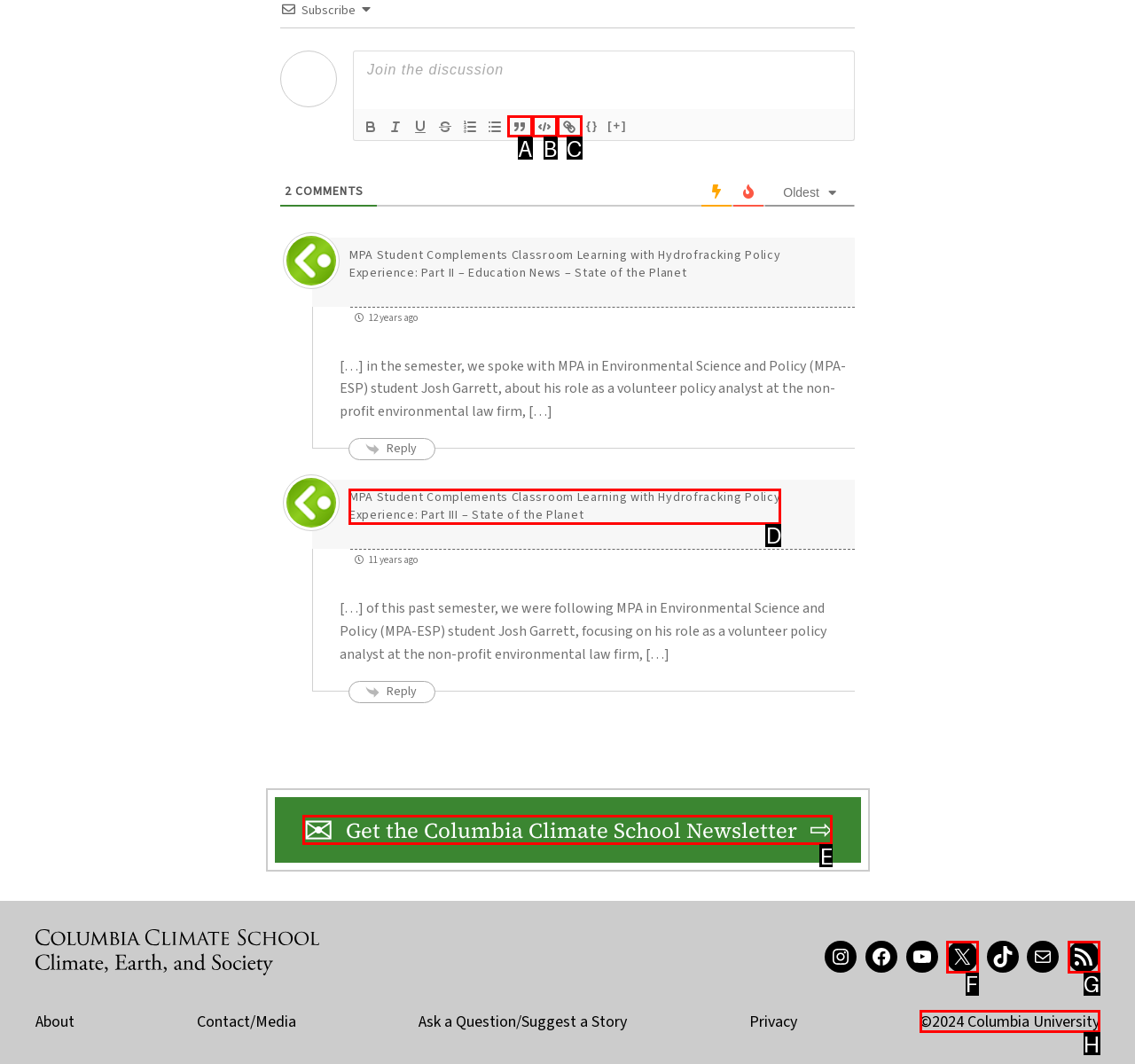Choose the option that best matches the element: Committee
Respond with the letter of the correct option.

None